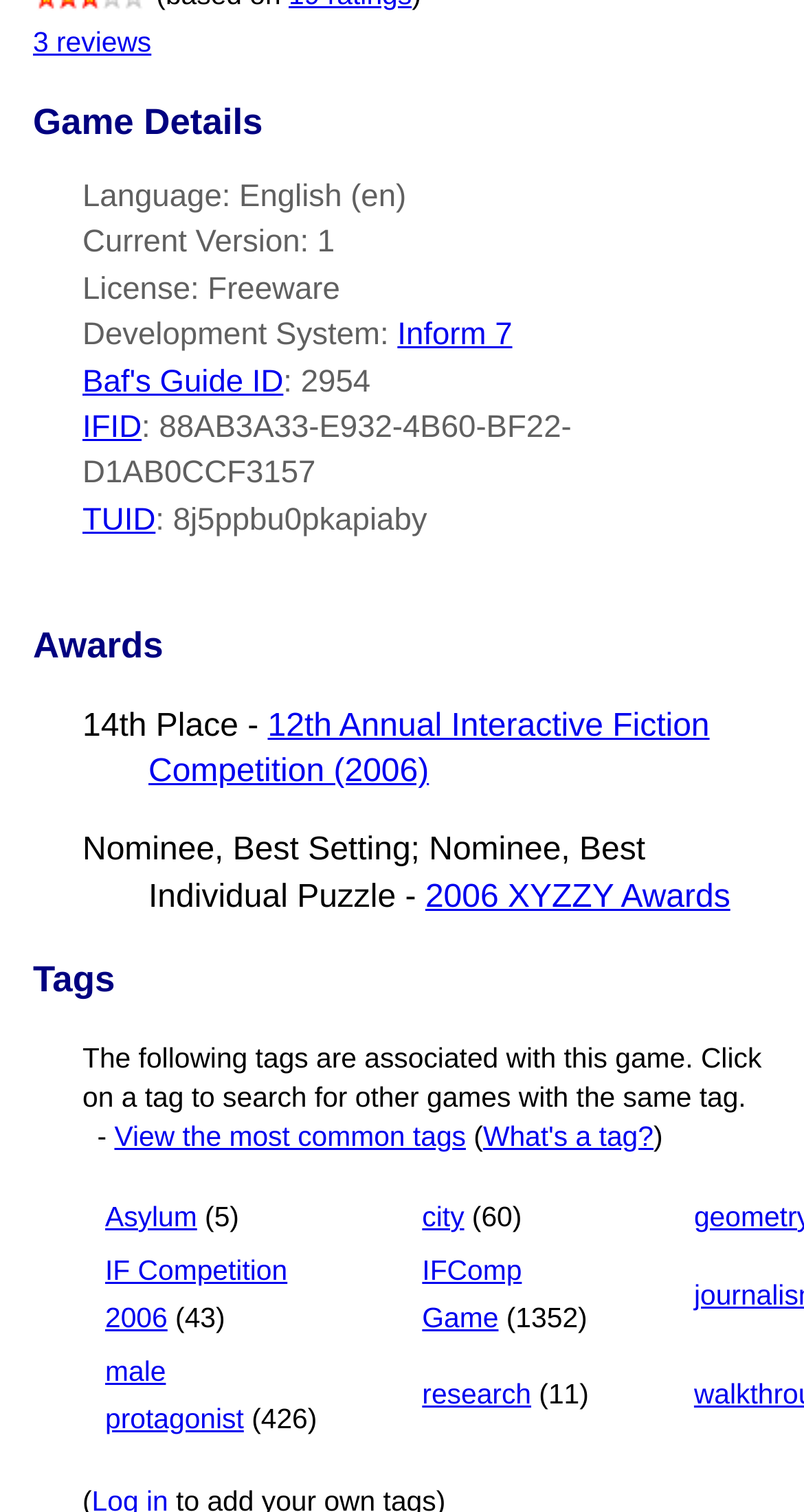Please answer the following question using a single word or phrase: How many awards does the game have?

1